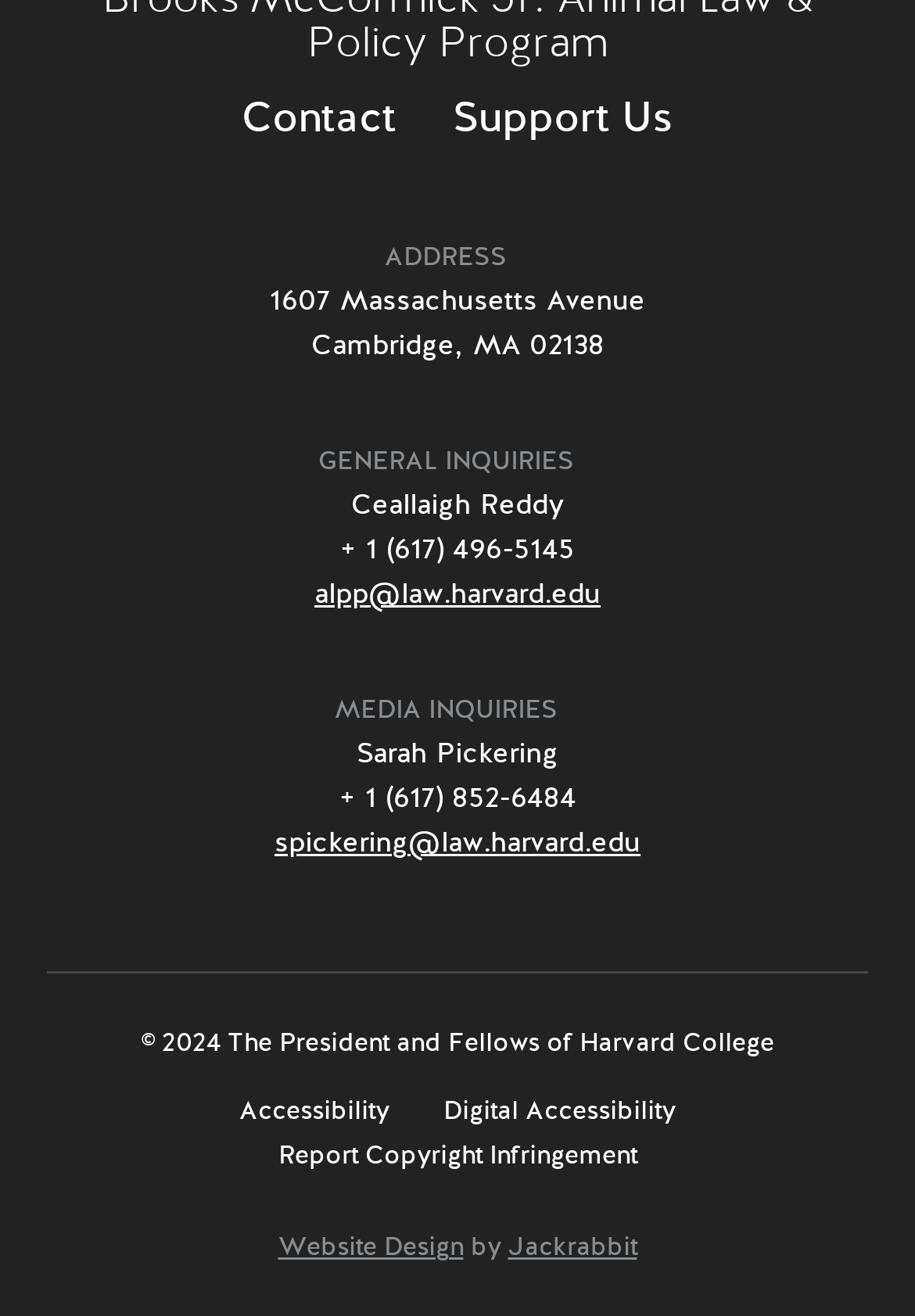Locate the bounding box coordinates of the clickable element to fulfill the following instruction: "Email Ceallaigh Reddy". Provide the coordinates as four float numbers between 0 and 1 in the format [left, top, right, bottom].

[0.344, 0.437, 0.656, 0.466]